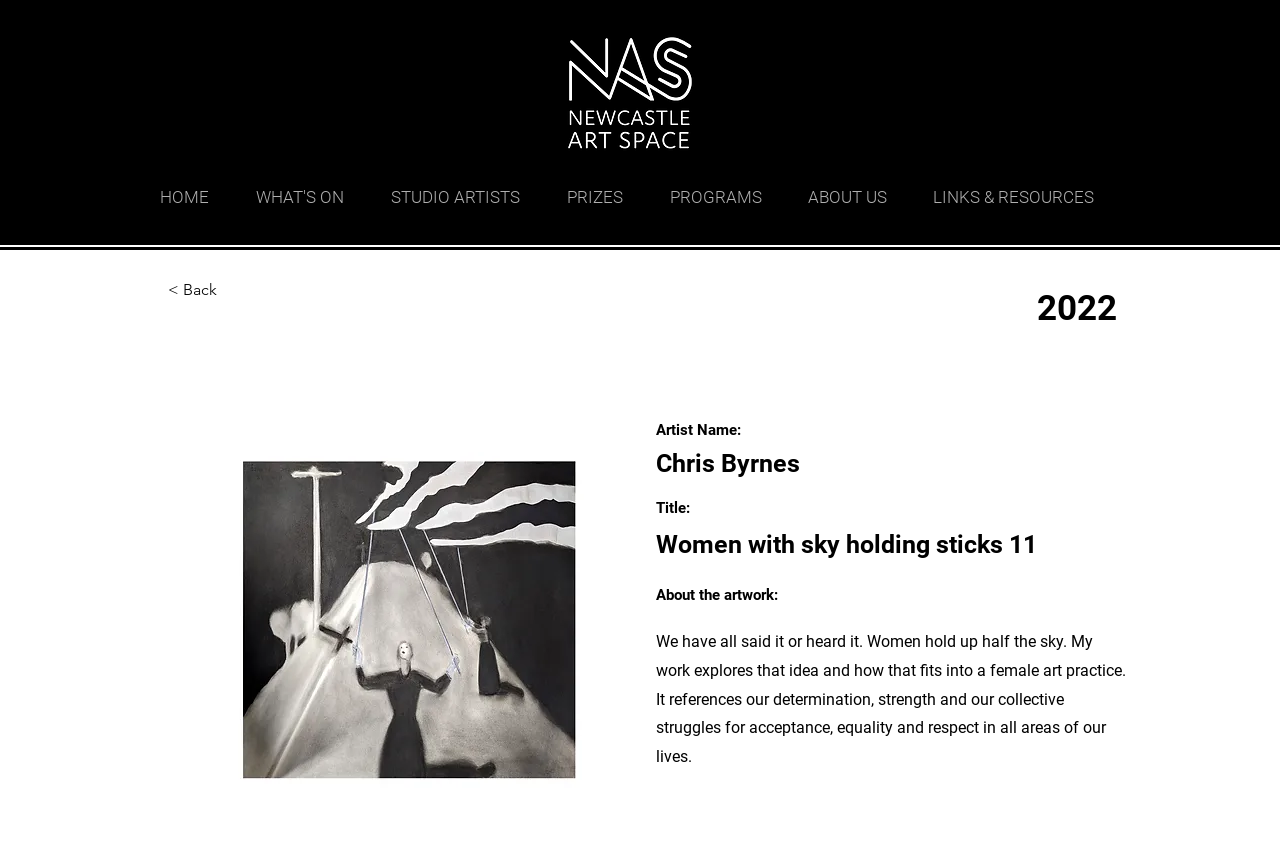Indicate the bounding box coordinates of the element that needs to be clicked to satisfy the following instruction: "View the ABOUT US section". The coordinates should be four float numbers between 0 and 1, i.e., [left, top, right, bottom].

[0.623, 0.219, 0.721, 0.249]